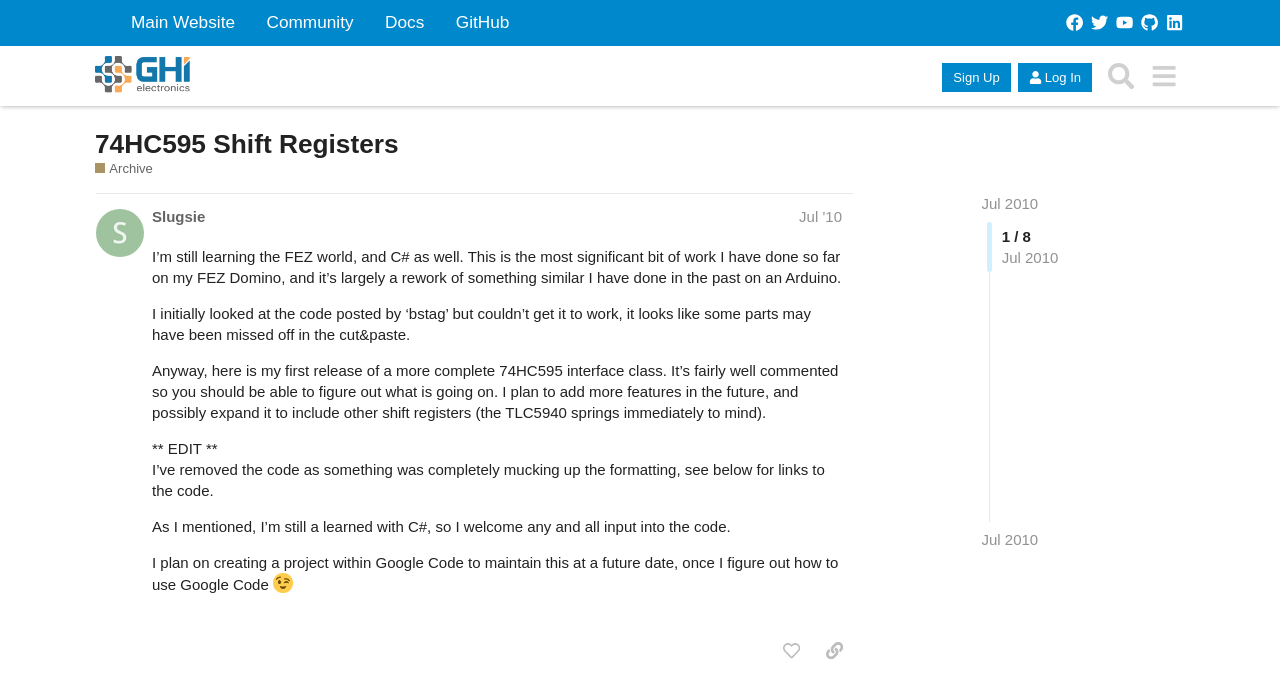Determine the bounding box coordinates of the clickable element to complete this instruction: "Click on the 'Sign Up' button". Provide the coordinates in the format of four float numbers between 0 and 1, [left, top, right, bottom].

[0.736, 0.094, 0.79, 0.137]